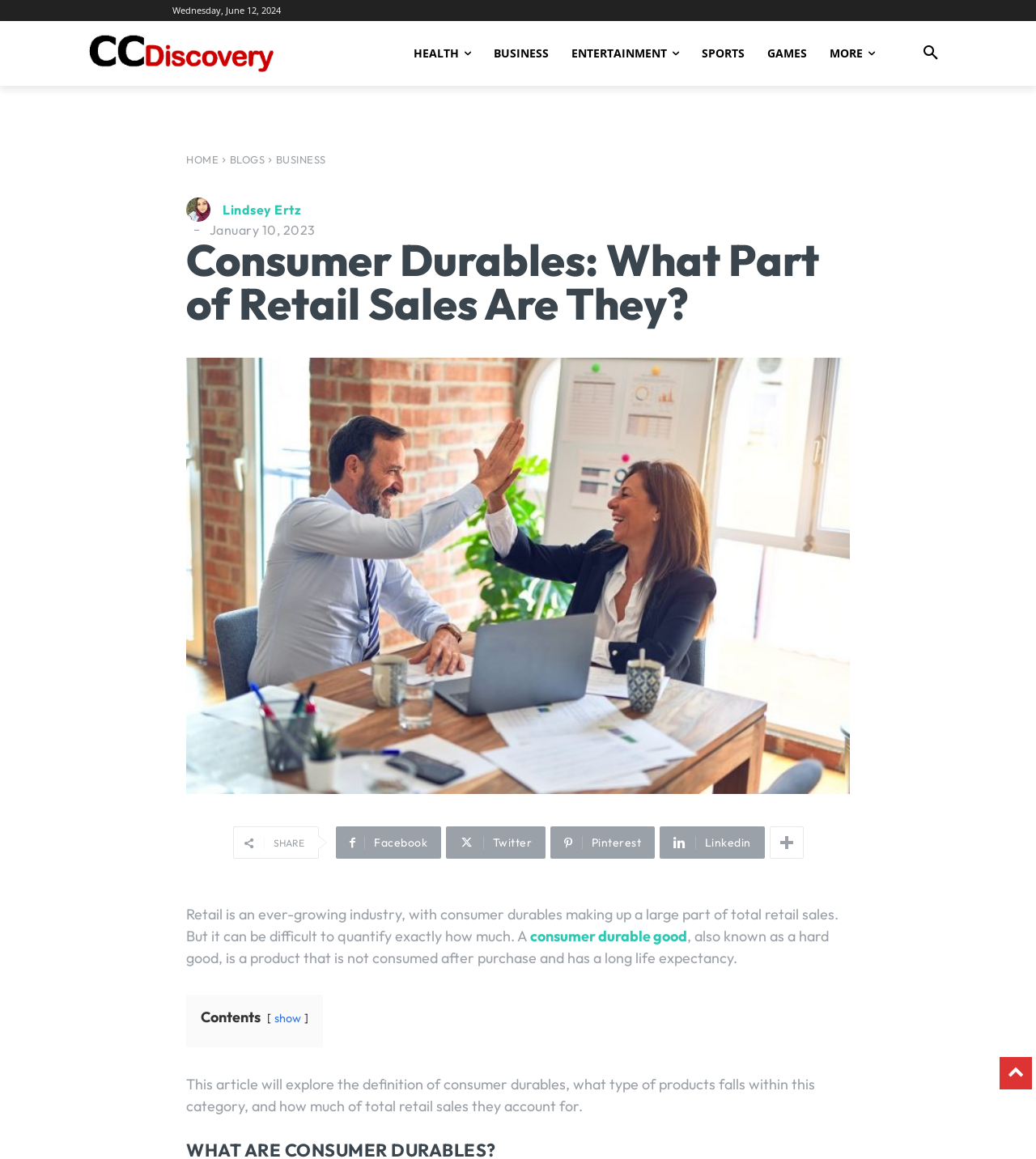Locate the bounding box coordinates of the clickable region to complete the following instruction: "Click the logo."

[0.083, 0.02, 0.266, 0.073]